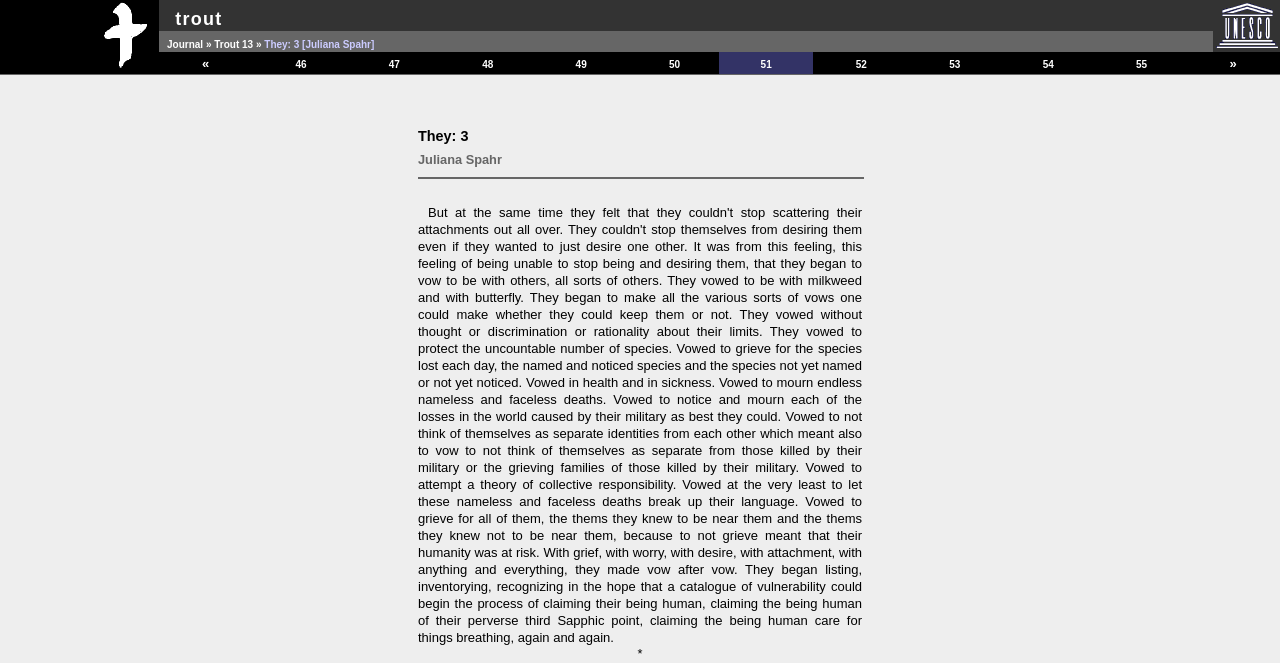Please find the bounding box coordinates (top-left x, top-left y, bottom-right x, bottom-right y) in the screenshot for the UI element described as follows: title="Trout Home Page"

[0.07, 0.084, 0.124, 0.11]